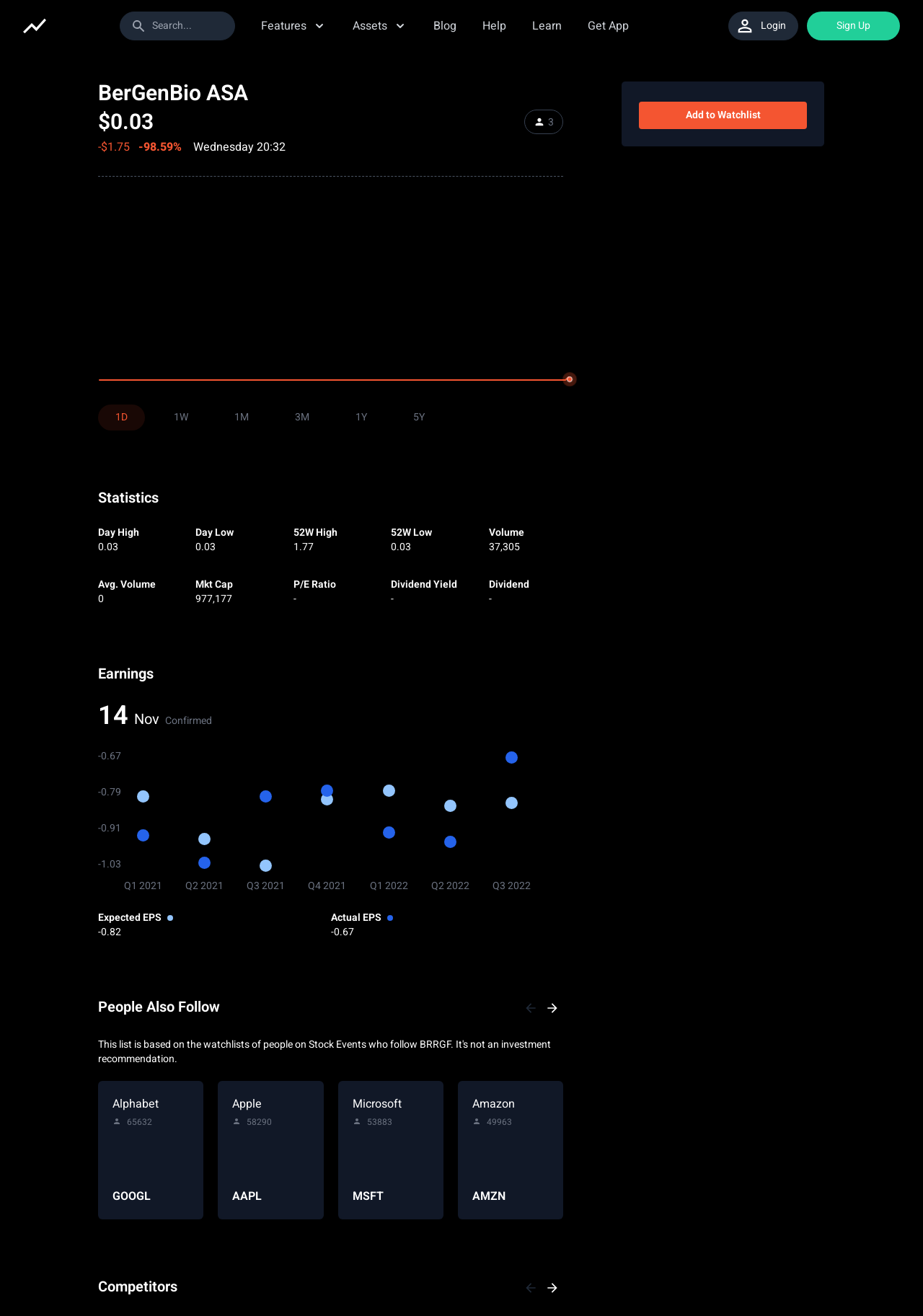Please identify the bounding box coordinates of the element's region that needs to be clicked to fulfill the following instruction: "Click on the 'Blog' link". The bounding box coordinates should consist of four float numbers between 0 and 1, i.e., [left, top, right, bottom].

[0.47, 0.013, 0.495, 0.026]